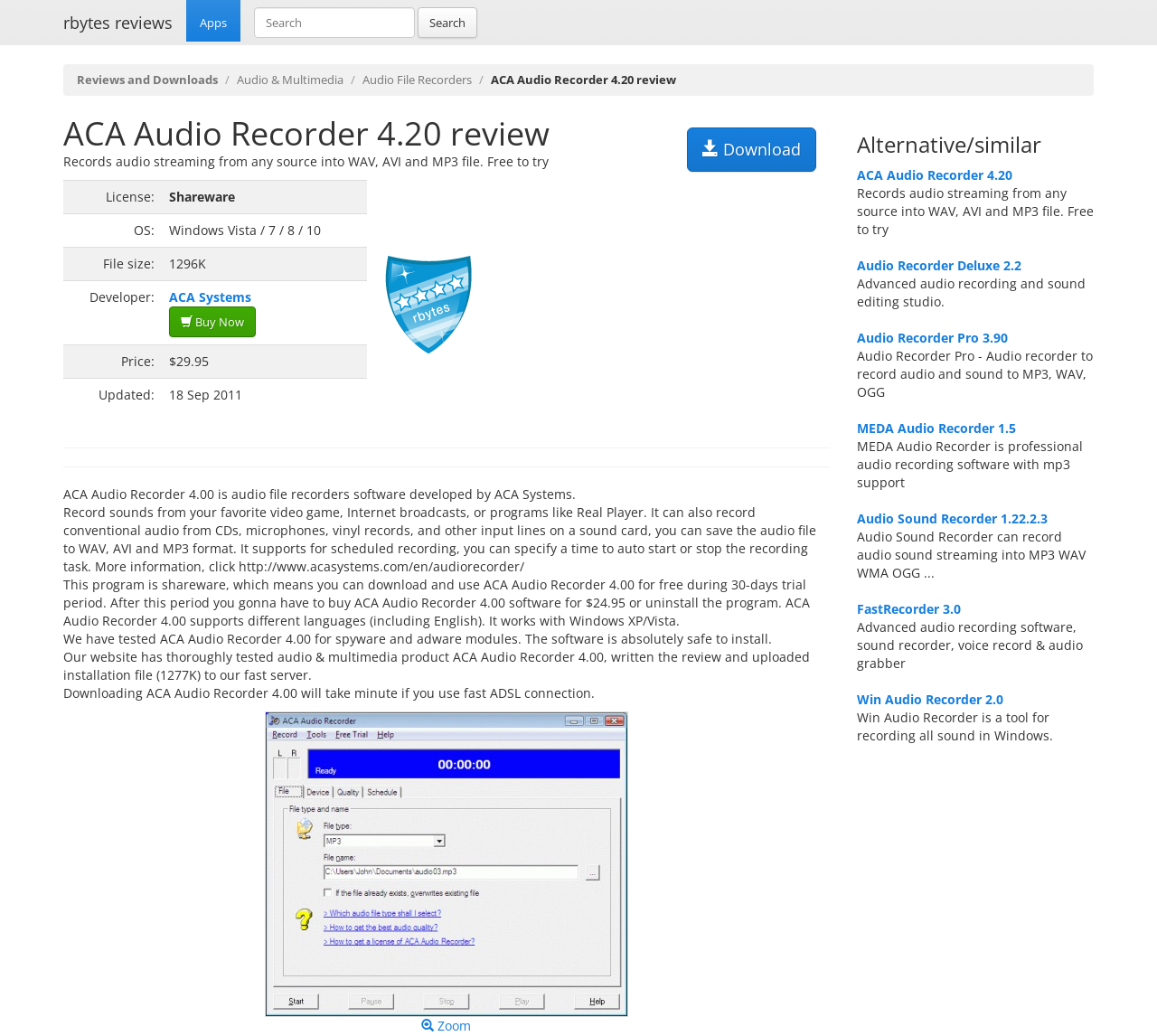Locate the coordinates of the bounding box for the clickable region that fulfills this instruction: "Check alternative audio recorders".

[0.74, 0.127, 0.945, 0.152]